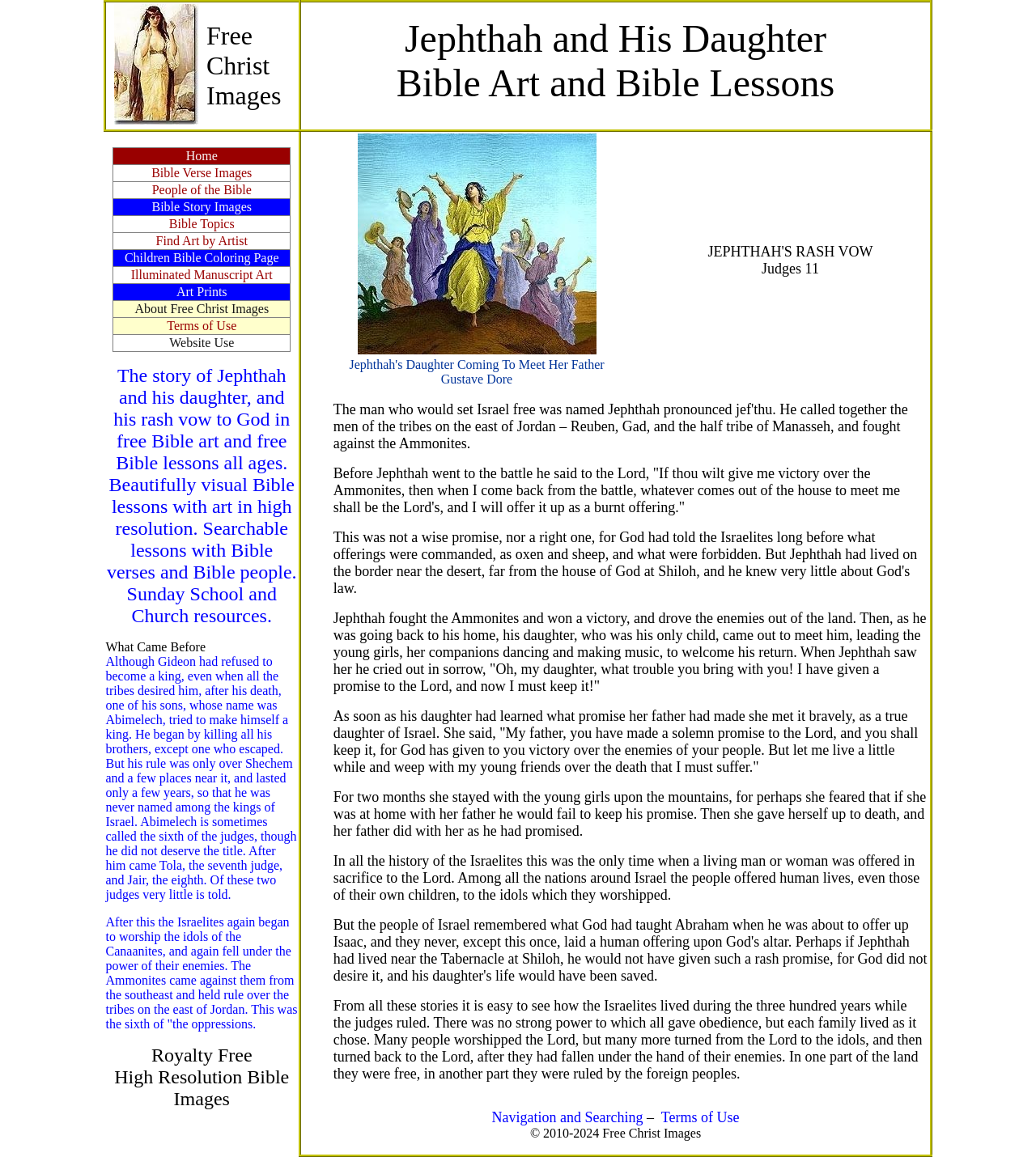Respond with a single word or short phrase to the following question: 
What is the story of Jephthah and his daughter about?

Rash vow to God